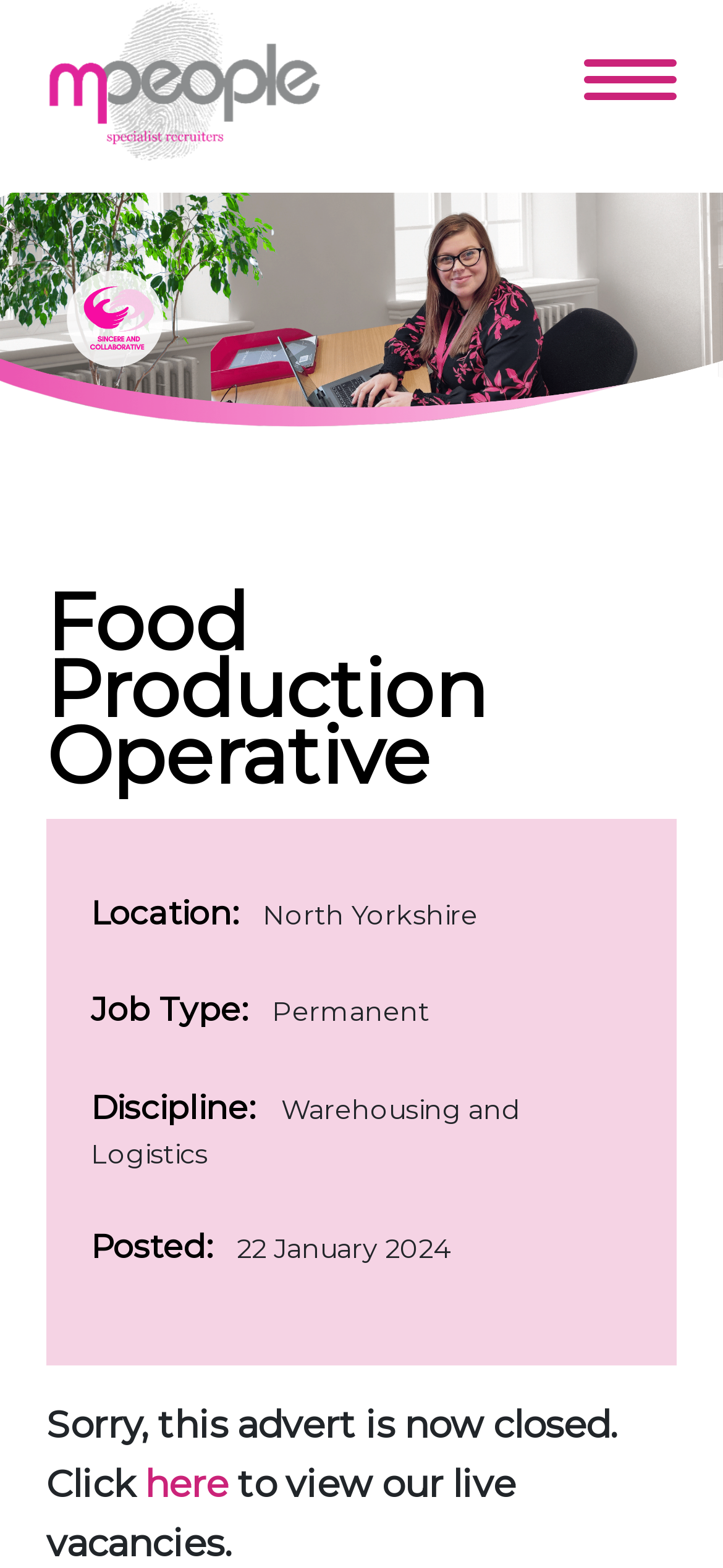Observe the image and answer the following question in detail: When was the job posted?

I found the answer by looking at the 'Posted:' label and its corresponding value '22 January 2024' which is located below the job discipline.